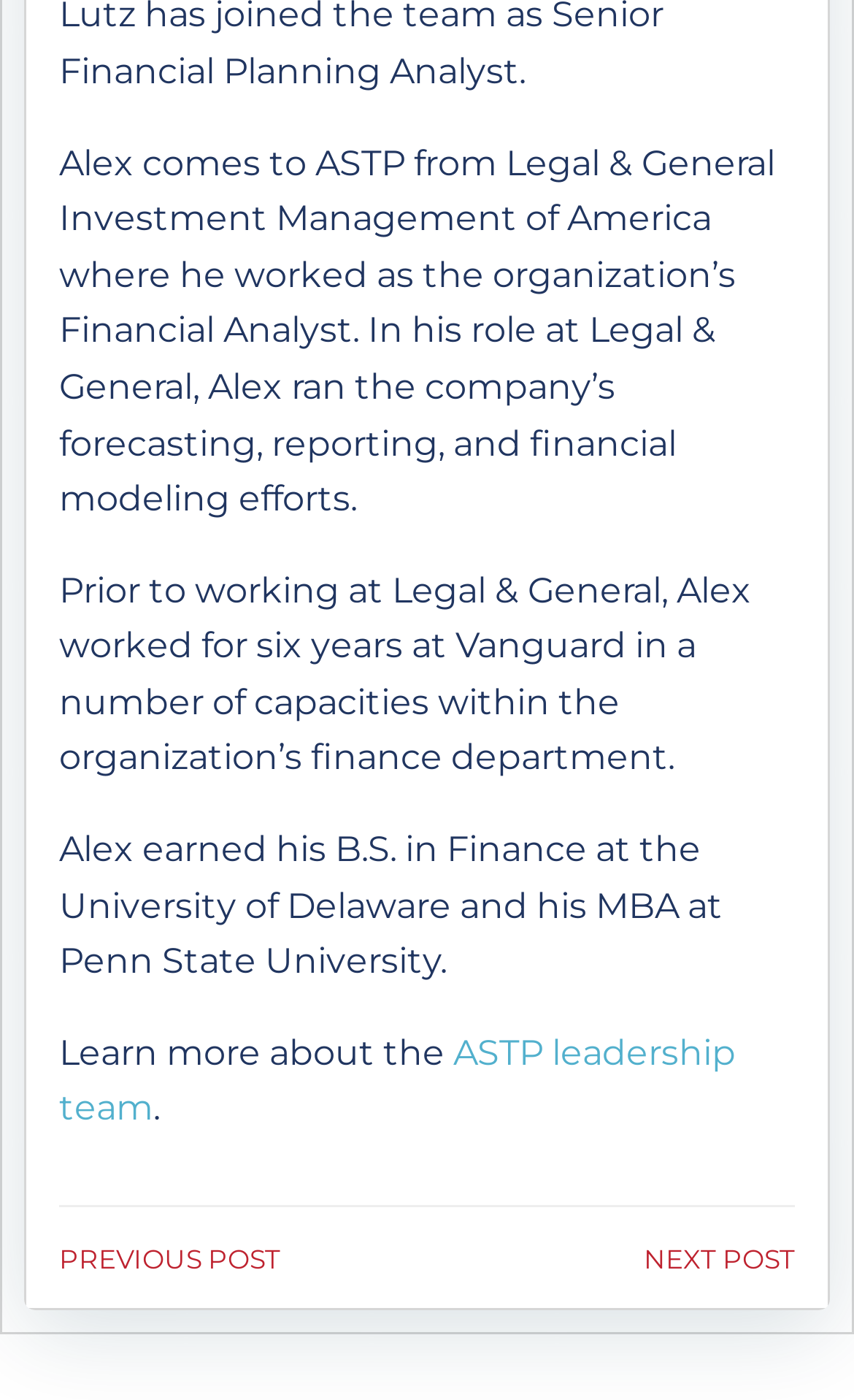Using floating point numbers between 0 and 1, provide the bounding box coordinates in the format (top-left x, top-left y, bottom-right x, bottom-right y). Locate the UI element described here: ASTP leadership team

[0.069, 0.737, 0.862, 0.807]